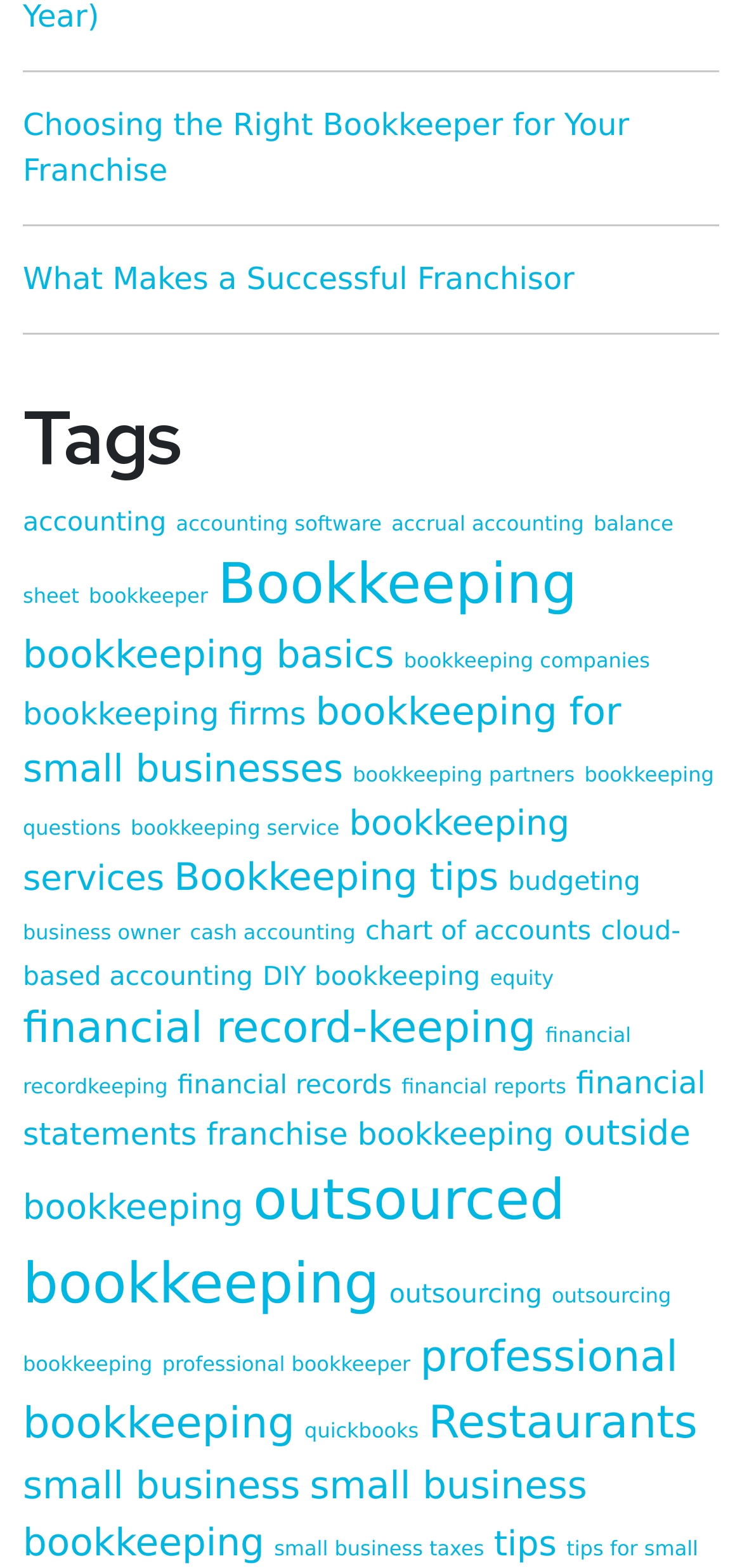Identify the bounding box coordinates of the clickable region required to complete the instruction: "View 'outsourced bookkeeping'". The coordinates should be given as four float numbers within the range of 0 and 1, i.e., [left, top, right, bottom].

[0.031, 0.744, 0.762, 0.839]